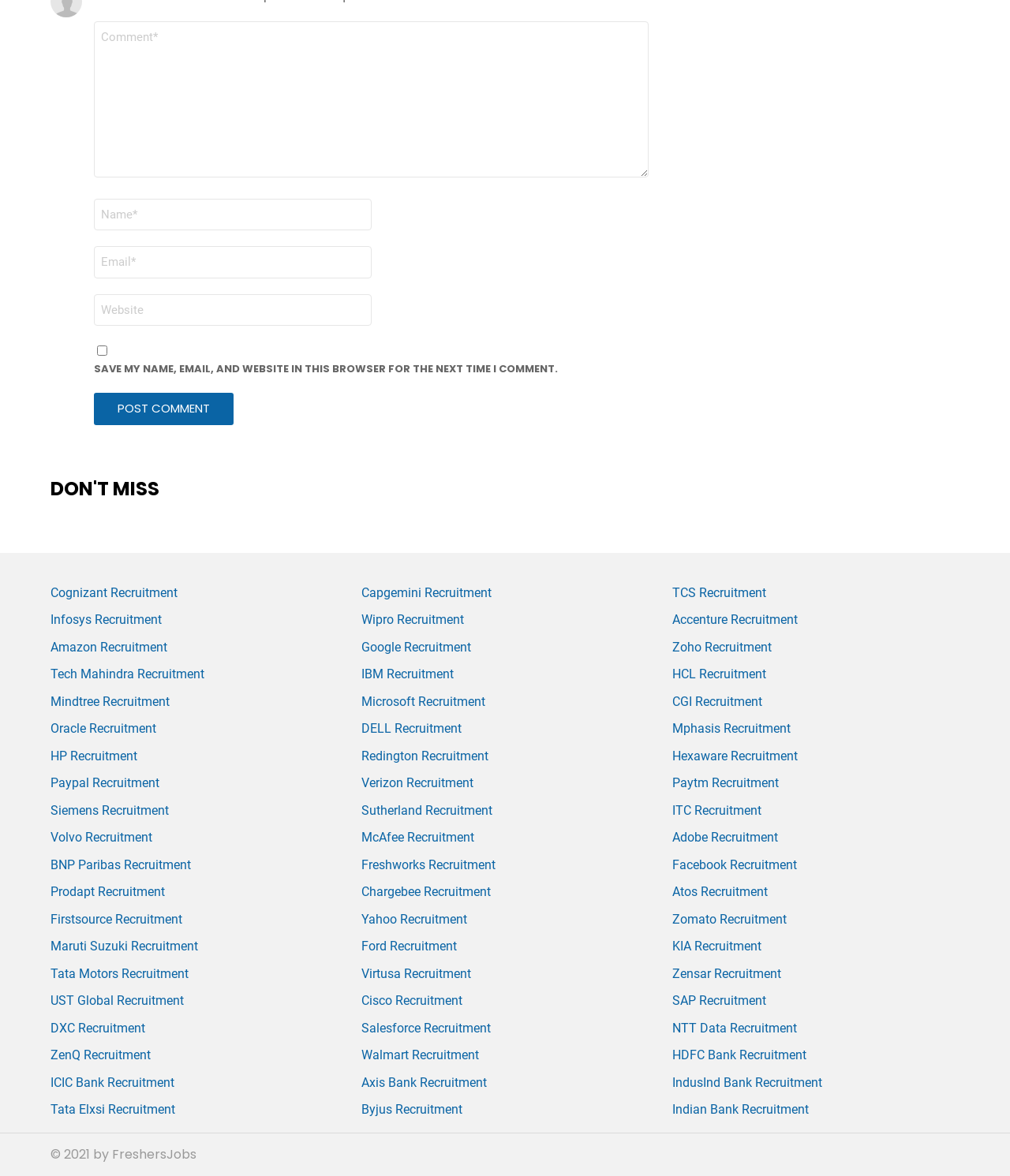Provide the bounding box coordinates in the format (top-left x, top-left y, bottom-right x, bottom-right y). All values are floating point numbers between 0 and 1. Determine the bounding box coordinate of the UI element described as: parent_node: WEBSITE name="url" placeholder="Website"

[0.093, 0.25, 0.368, 0.277]